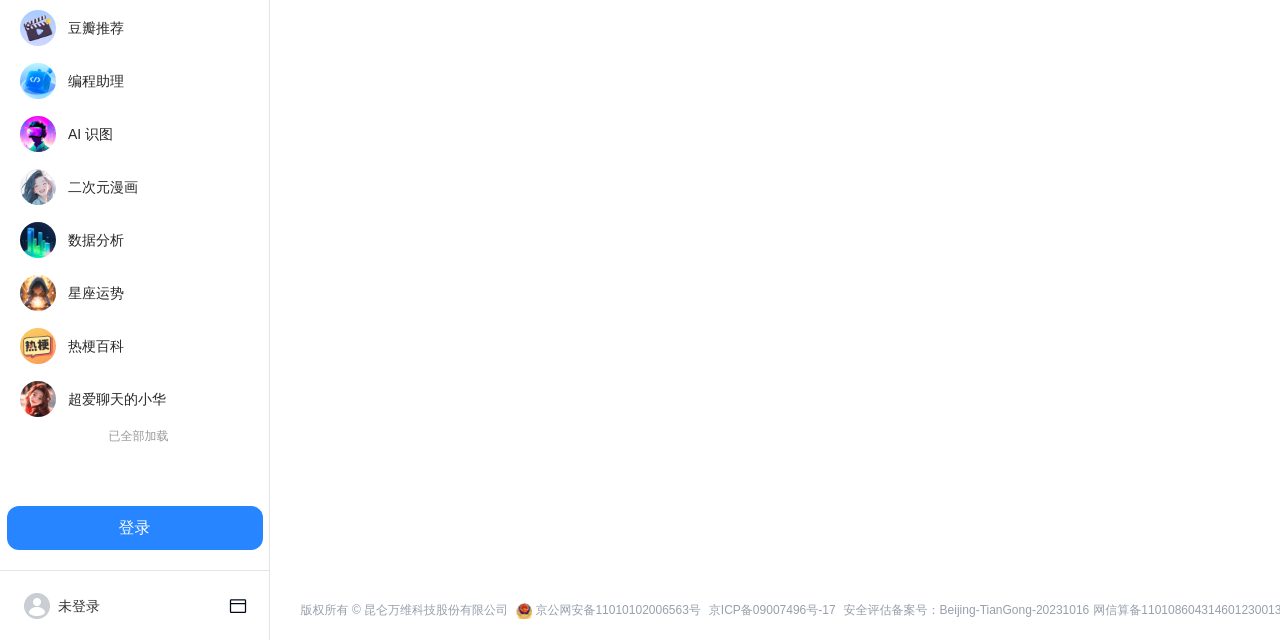Using the description: "京公网安备11010102006563号", identify the bounding box of the corresponding UI element in the screenshot.

[0.4, 0.938, 0.551, 0.969]